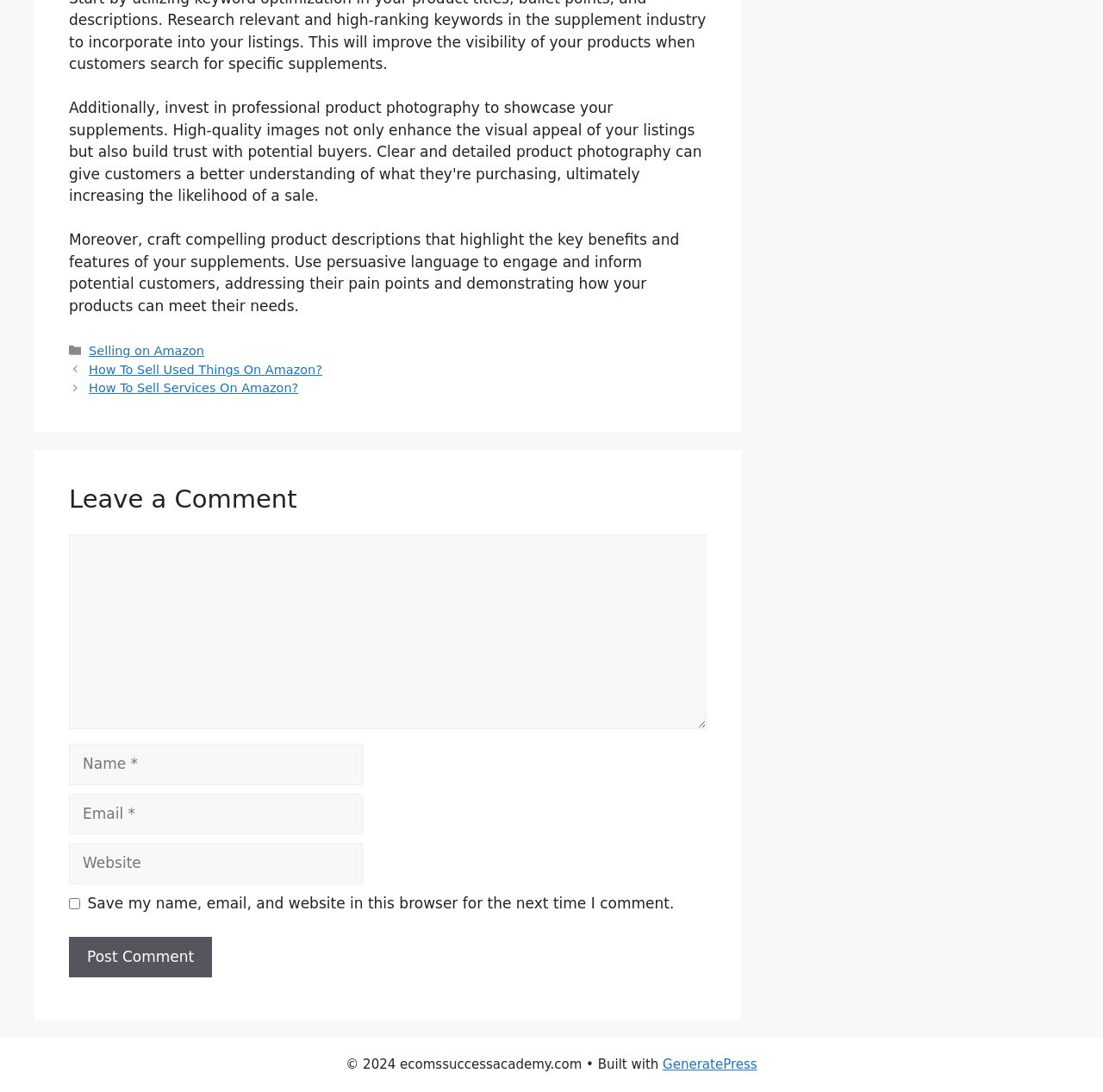What is the copyright year of the website?
Using the information from the image, provide a comprehensive answer to the question.

The copyright information is located at the bottom of the webpage and is displayed as '© 2024 ecomssuccessacademy.com', indicating that the website's copyright year is 2024.